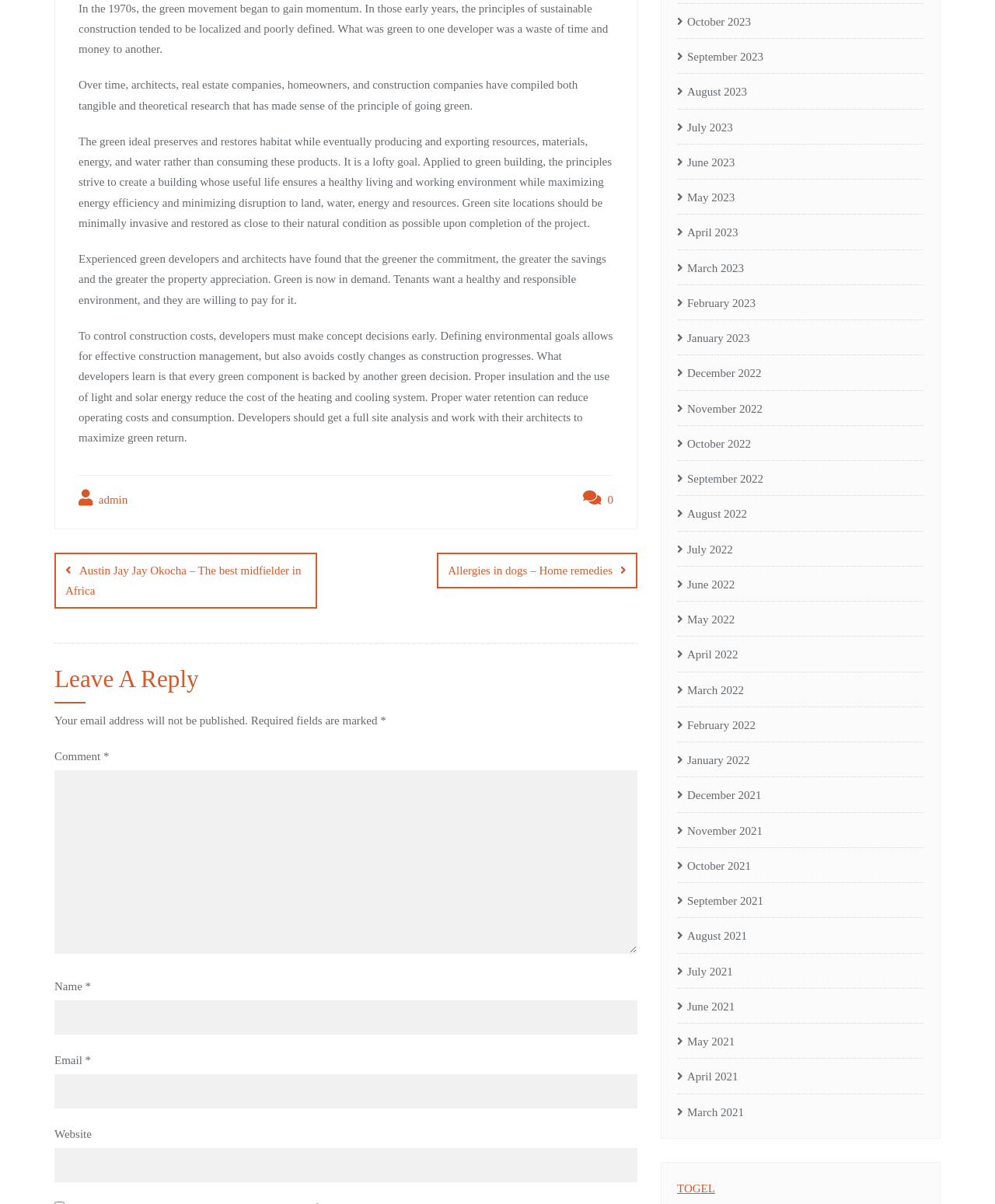Locate the bounding box coordinates of the clickable region to complete the following instruction: "Leave a reply."

[0.055, 0.554, 0.641, 0.584]